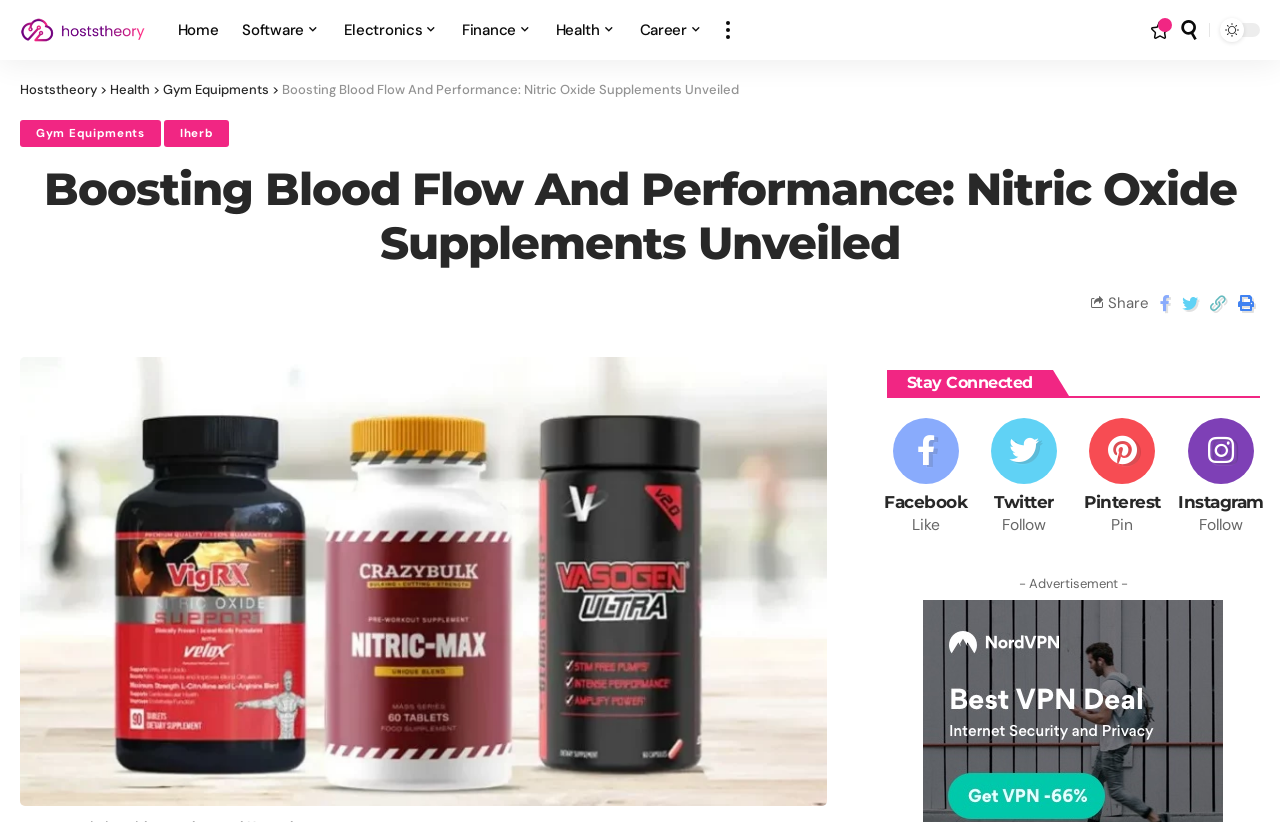Identify the bounding box coordinates of the section to be clicked to complete the task described by the following instruction: "Click on the 'Home' link". The coordinates should be four float numbers between 0 and 1, formatted as [left, top, right, bottom].

[0.129, 0.0, 0.18, 0.073]